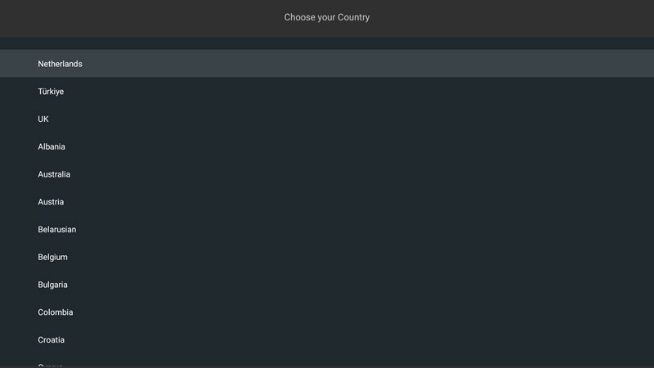From the details in the image, provide a thorough response to the question: What is the purpose of the dropdown menu?

The dropdown menu is designed to facilitate user selection in a straightforward manner, allowing users to choose their country from a diverse range of options.